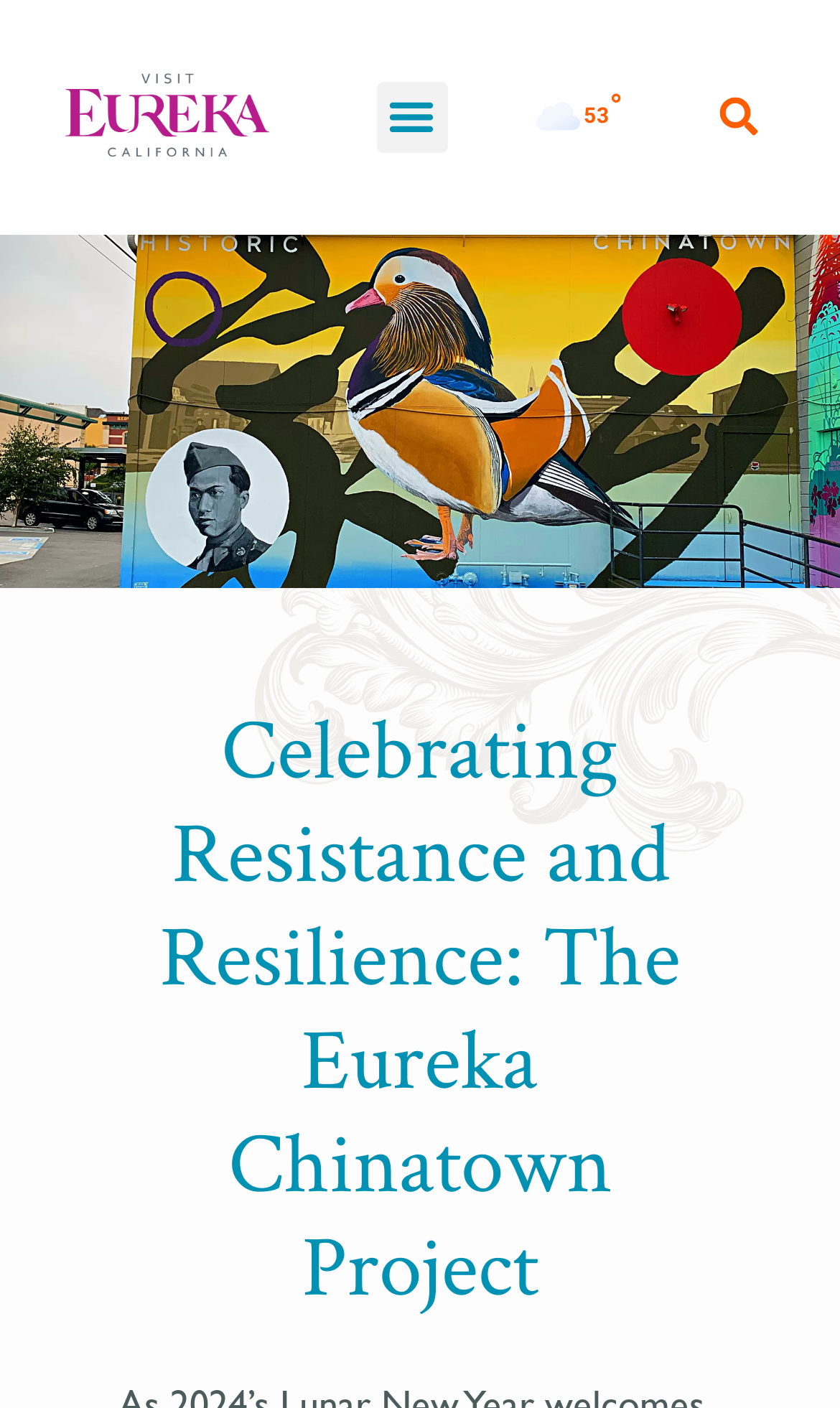Please study the image and answer the question comprehensively:
What is the current temperature?

I found the temperature icon on the webpage, and next to it, there are two static text elements, one showing the temperature value '53' and the other showing the unit '°F'. Therefore, the current temperature is 53°F.